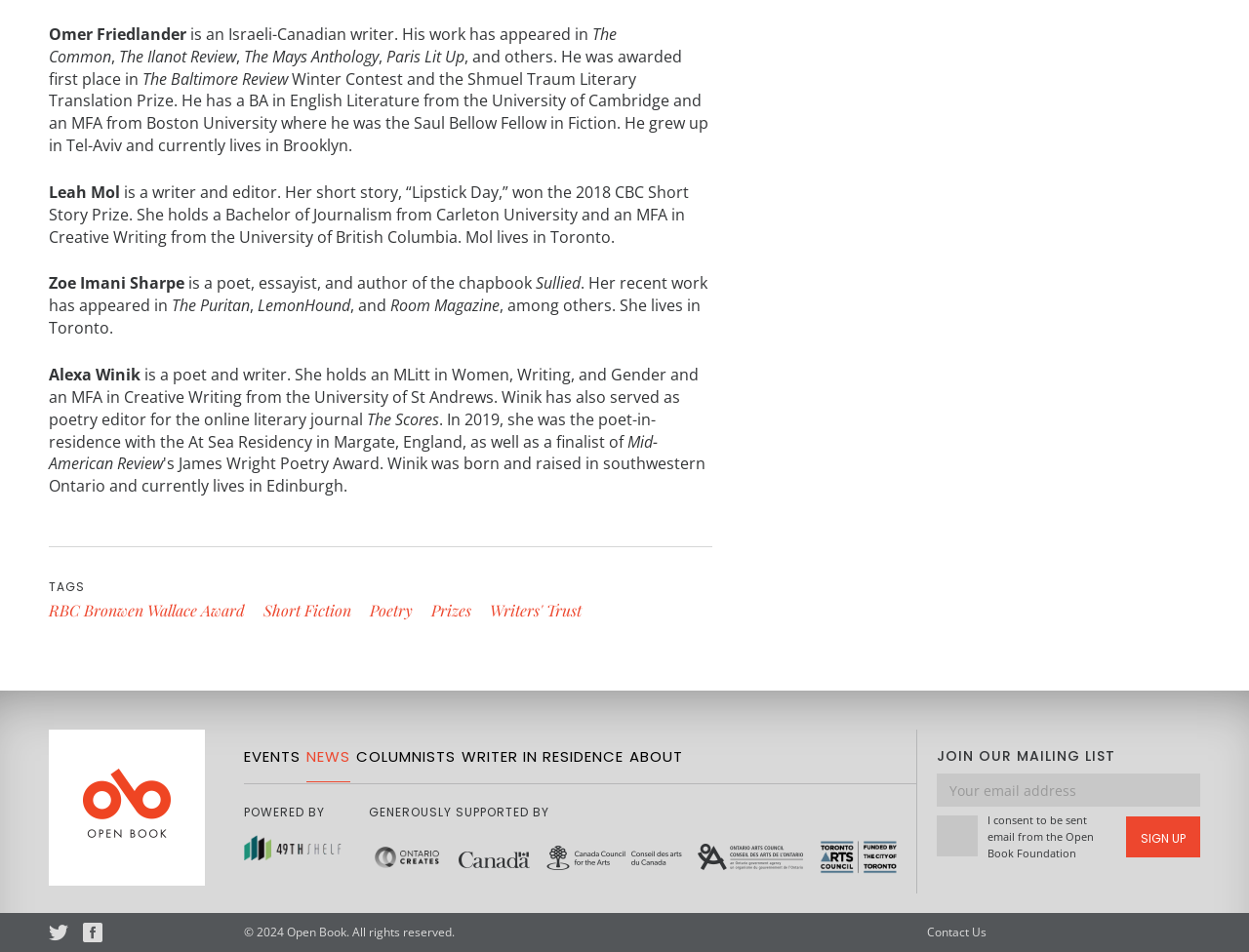Find the bounding box coordinates of the UI element according to this description: "RBC Bronwen Wallace Award".

[0.039, 0.63, 0.196, 0.652]